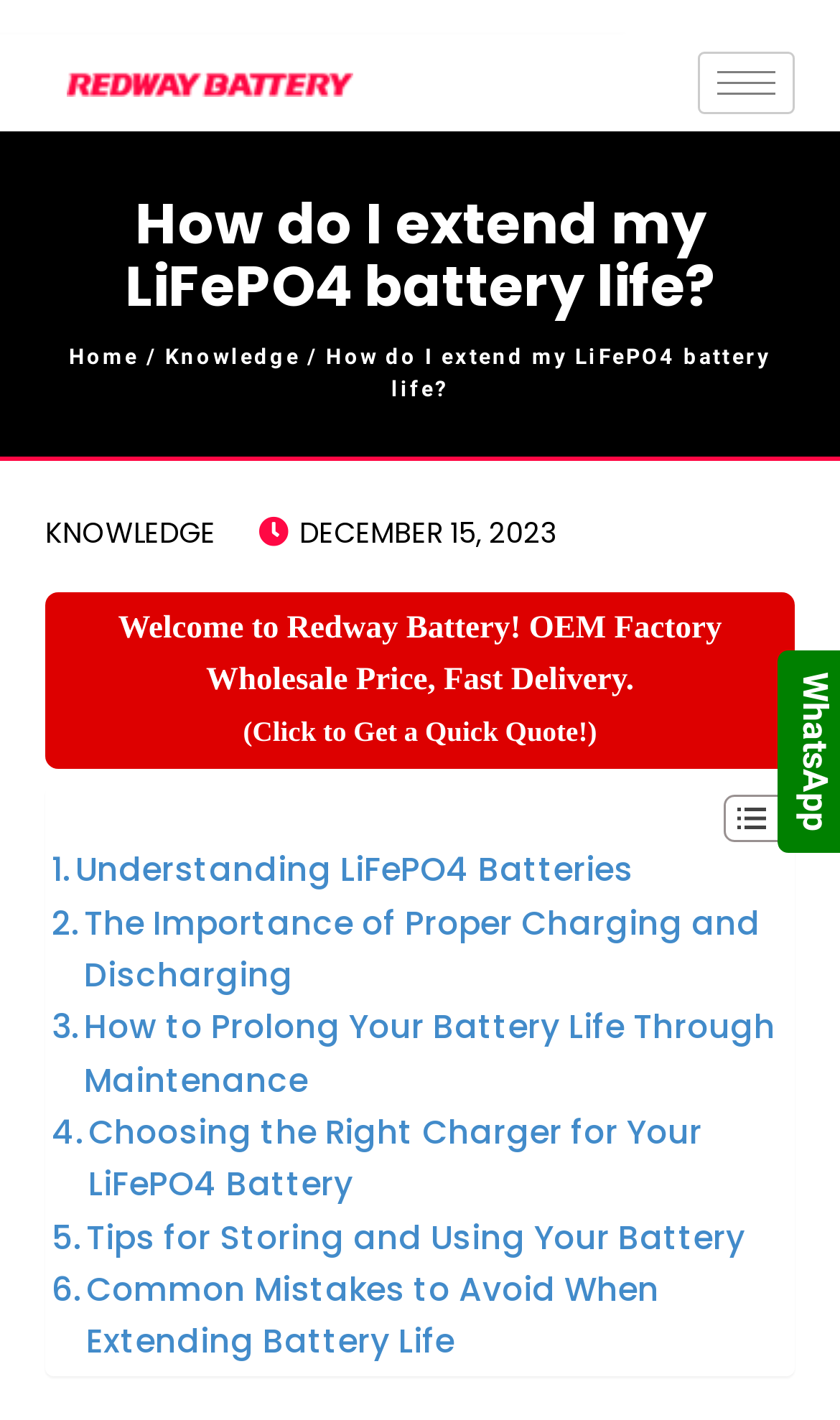Please identify the bounding box coordinates of the element I need to click to follow this instruction: "Toggle the Table of Content".

[0.823, 0.559, 0.938, 0.595]